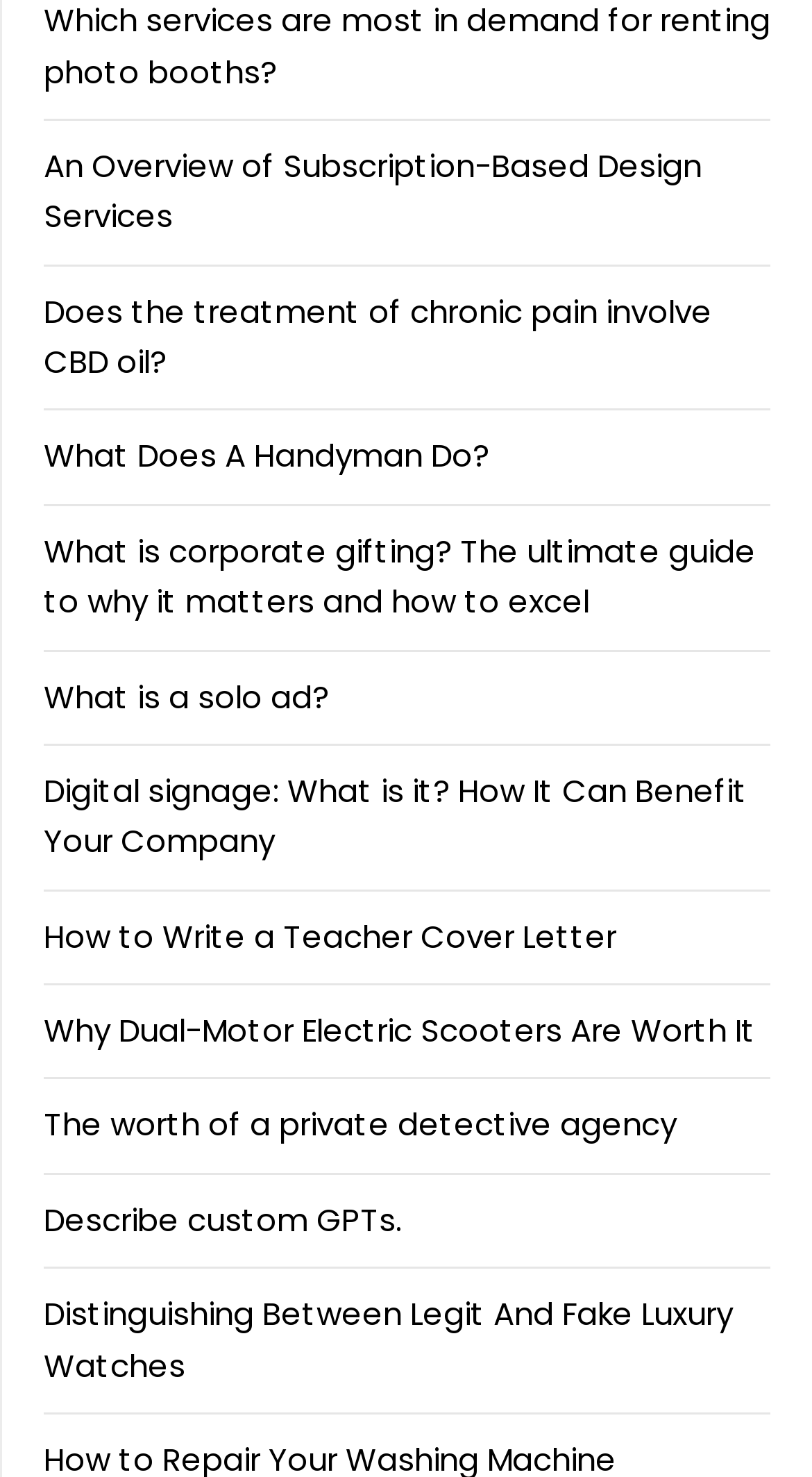Locate the bounding box of the UI element described in the following text: "Describe custom GPTs.".

[0.054, 0.811, 0.495, 0.84]